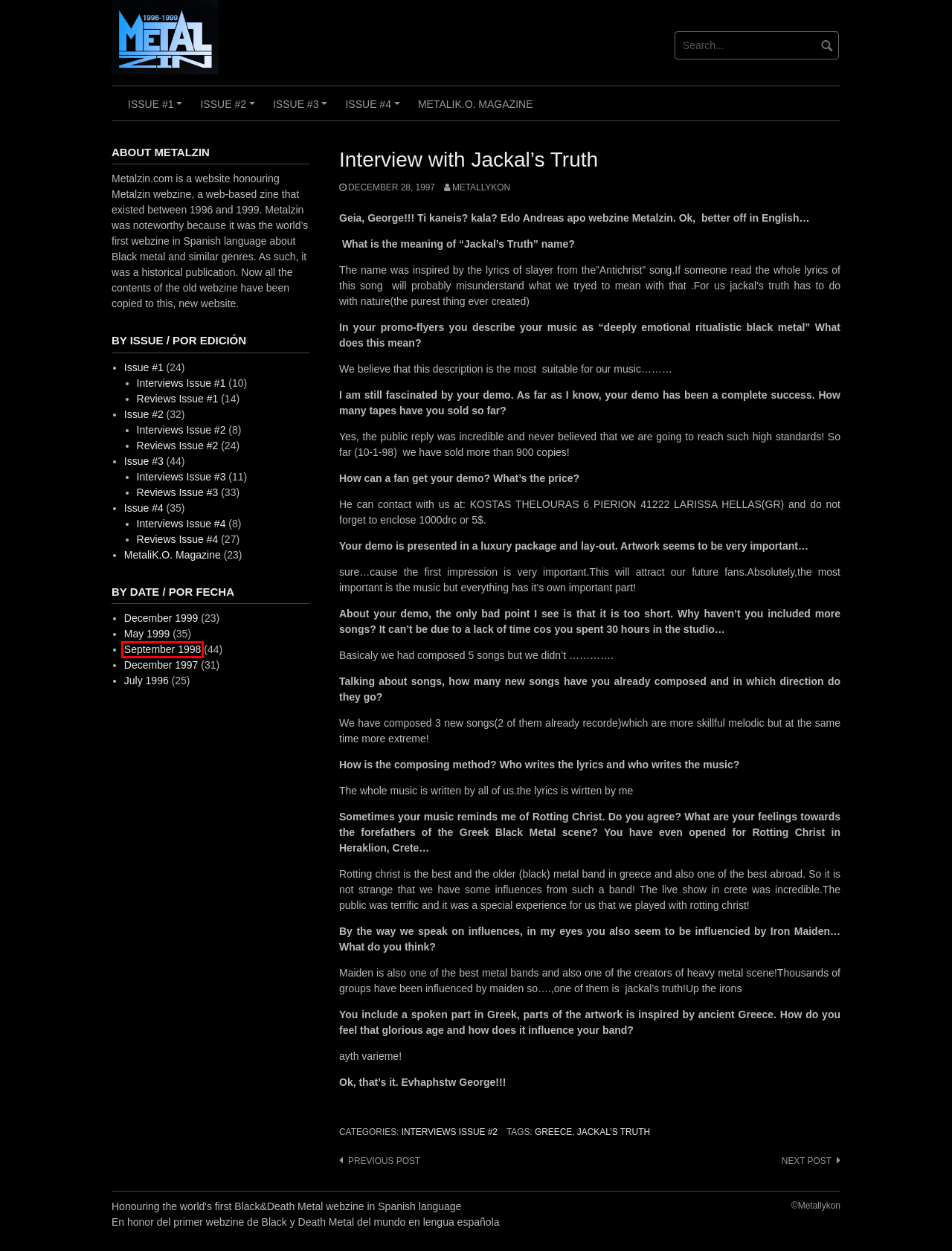Given a screenshot of a webpage with a red bounding box around an element, choose the most appropriate webpage description for the new page displayed after clicking the element within the bounding box. Here are the candidates:
A. Issue #1 – Metalzin Webzine
B. September 1998 – Metalzin Webzine
C. Jackal’s Truth – Metalzin Webzine
D. Interviews Issue #2 – Metalzin Webzine
E. Gorgoroth – “Destroyer” (ESP) – Metalzin Webzine
F. Reviews Issue #1 – Metalzin Webzine
G. Reviews Issue #3 – Metalzin Webzine
H. Issue #4 – Metalzin Webzine

B